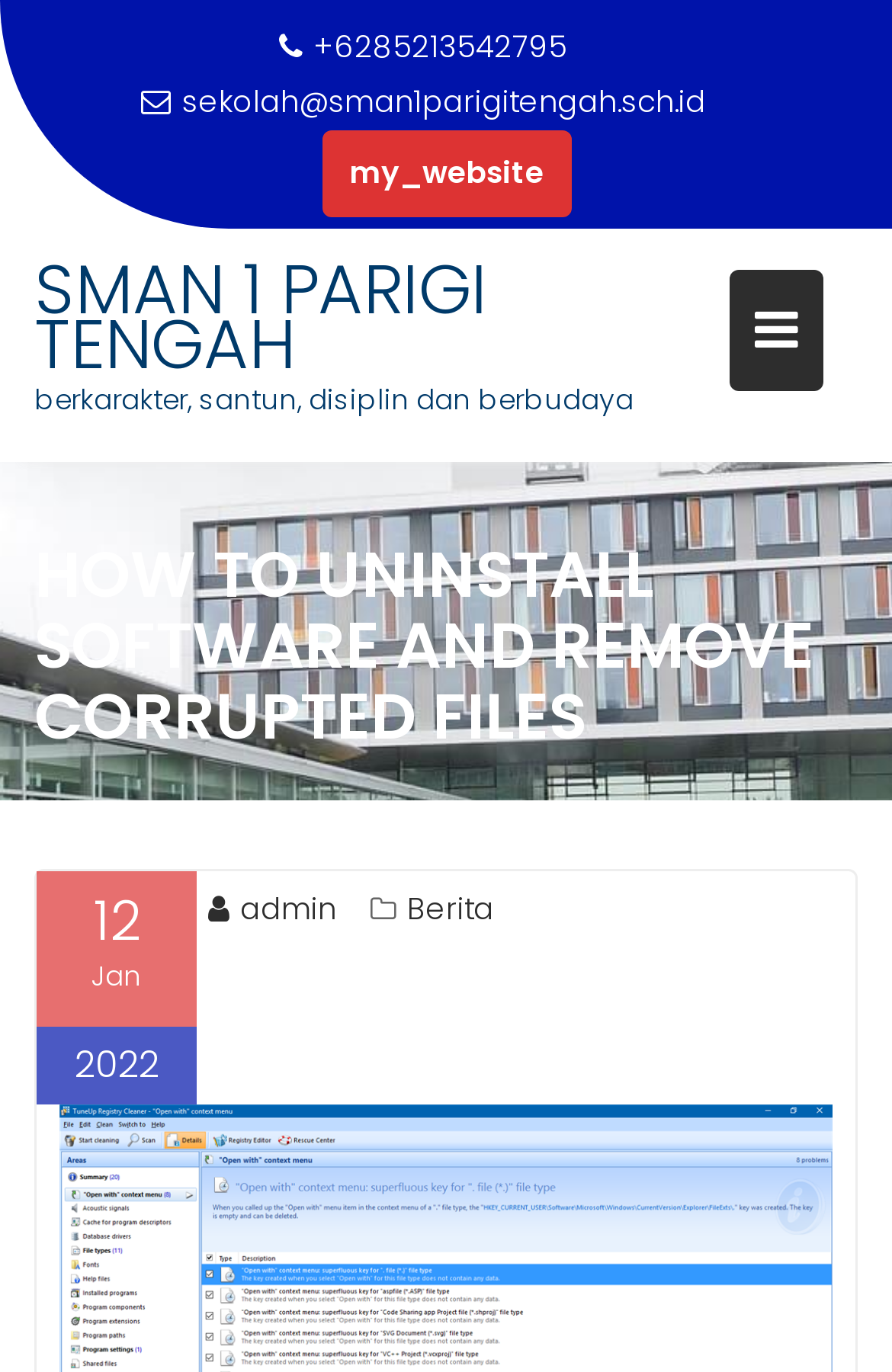Describe every aspect of the webpage in a detailed manner.

The webpage appears to be a school website, specifically for SMAN 1 PARIGI TENGAH. At the top, there is a phone number "+6285213542795" and an email address "sekolah@sman1parigitengah.sch.id" displayed prominently. Below these, there is a link to "my_website" and a button with a search icon.

The main title of the webpage "How To Uninstall Software And Remove Corrupted Files – SMAN 1 PARIGI TENGAH" is displayed, followed by a link to the school's name "SMAN 1 PARIGI TENGAH". A descriptive phrase "berkarakter, santun, disiplin dan berbudaya" is placed below the school's name.

On the right side of the page, there is a section with a header that displays the date "12 Jan 2022". At the bottom of the page, there is a footer section with links to "admin" and "Berita" (which means "News" in Indonesian).

Overall, the webpage seems to be a school website with a mix of contact information, a main title, and some navigation links.